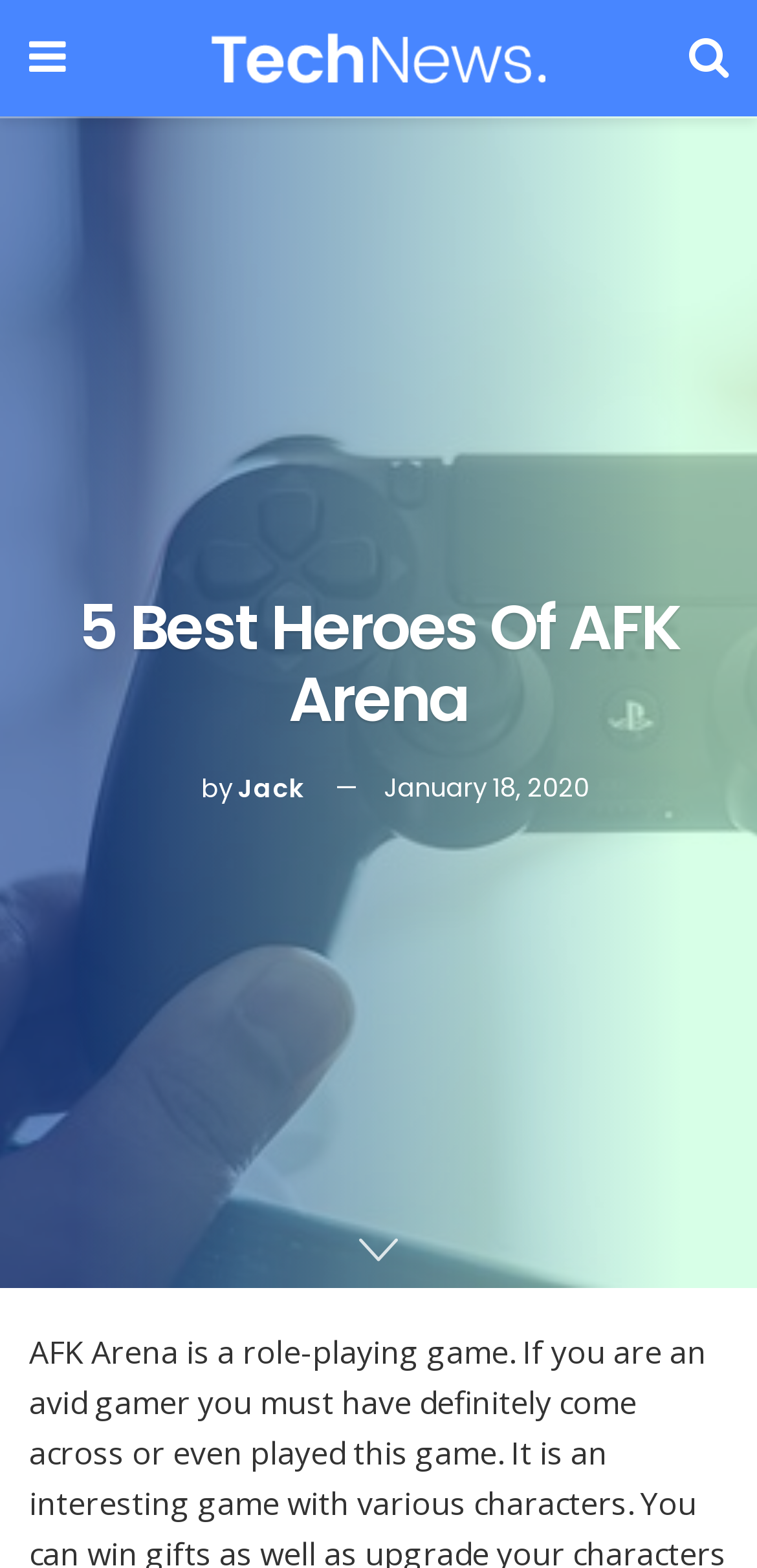Using the description "parent_node: 24", locate and provide the bounding box of the UI element.

None